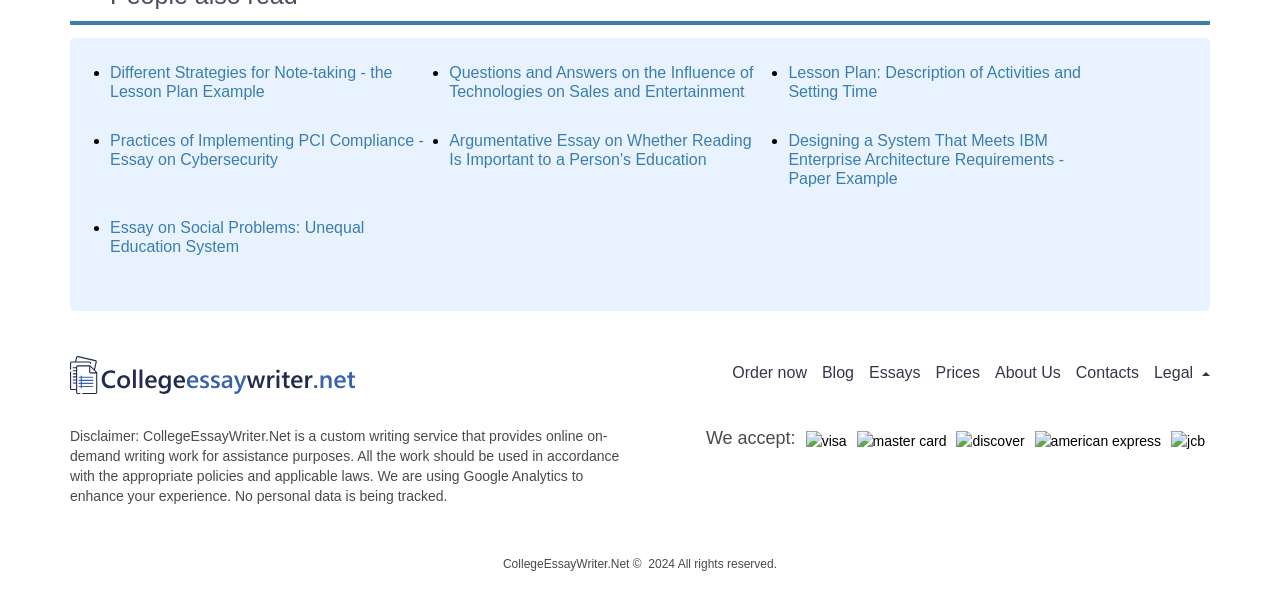Pinpoint the bounding box coordinates of the clickable area necessary to execute the following instruction: "Visit the 'Blog' page". The coordinates should be given as four float numbers between 0 and 1, namely [left, top, right, bottom].

[0.642, 0.594, 0.667, 0.622]